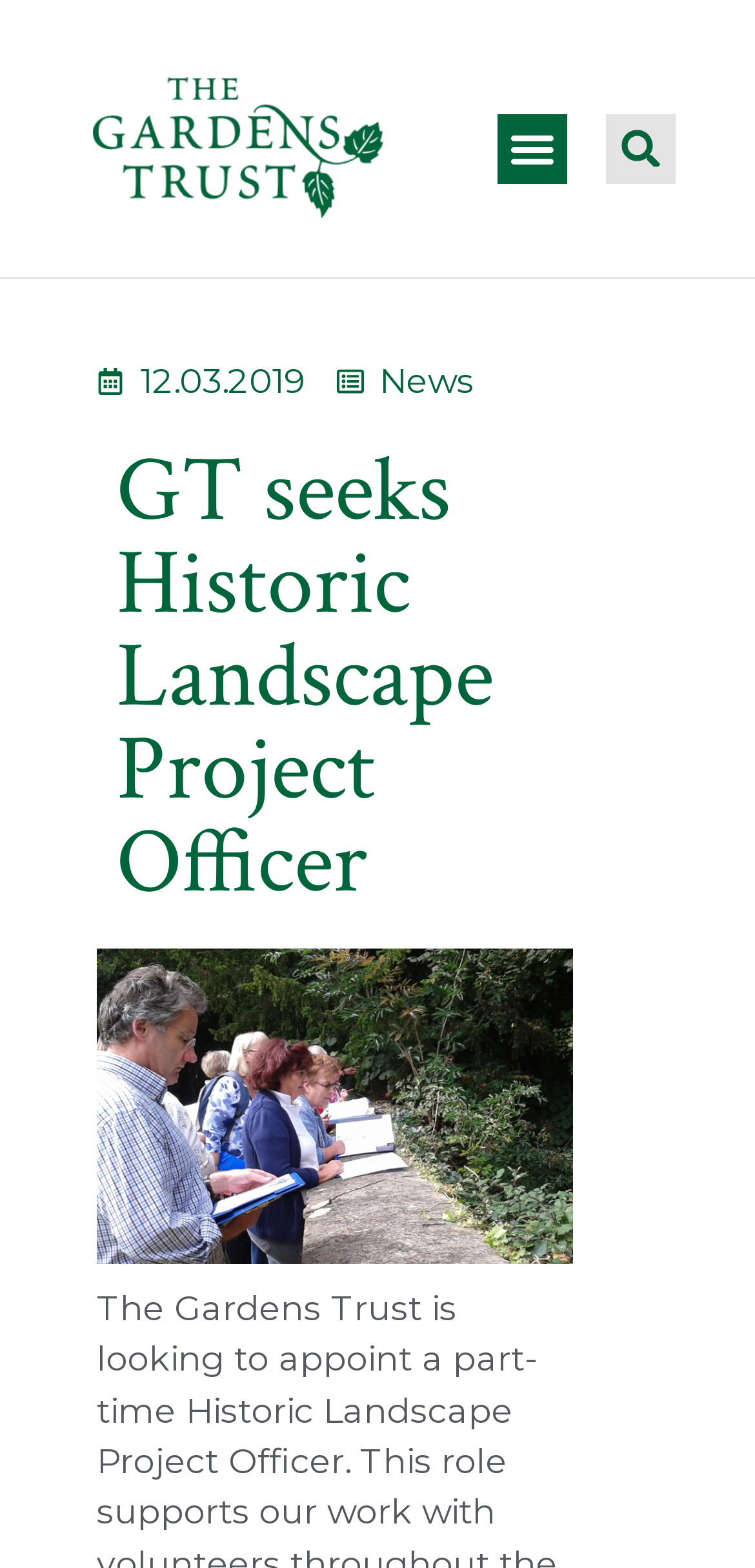What type of job is being advertised?
Use the information from the screenshot to give a comprehensive response to the question.

I determined the type of job being advertised by reading the heading element, which clearly states that the webpage is about a job opening for a 'Historic Landscape Project Officer'.